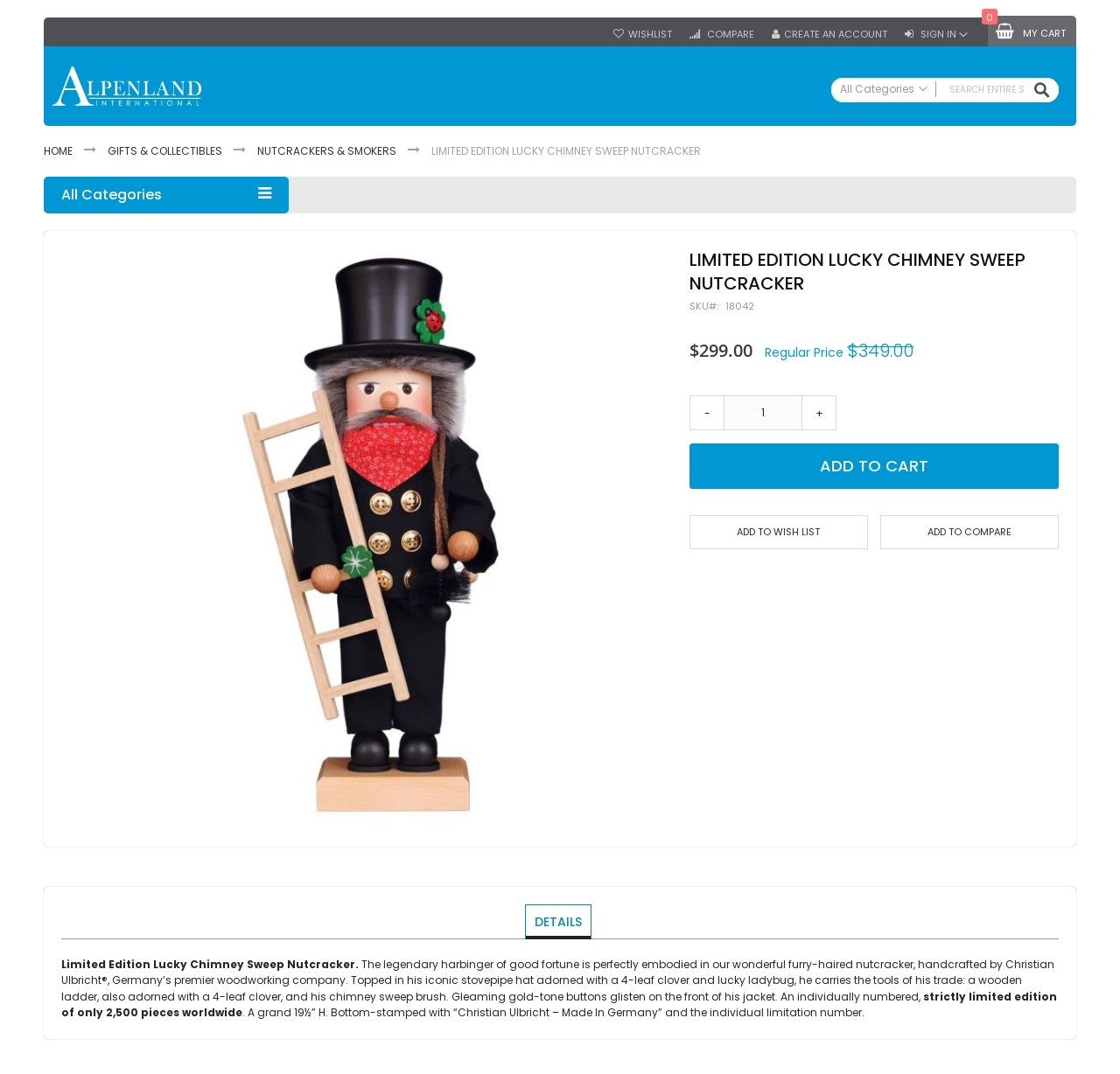What is the default quantity of the nutcracker in the cart? Look at the image and give a one-word or short phrase answer.

1